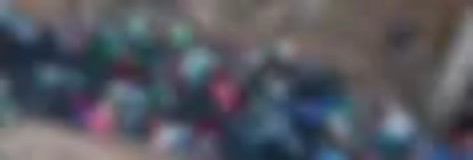Describe all the important aspects and details of the image.

The image depicts a vibrant scene at El Gigante Coffee, showcasing the hardworking staff engaged in the coffee production process. The staff members, many adorned in colorful attire, are seen working diligently in a lush, natural environment. This communal effort underscores the organization’s commitment to integrating local women and boosting the local economy. The backdrop likely features the farm's rich landscape, reflecting El Gigante Coffee's dedication to sustainable practices and community development. The image embodies the spirit of teamwork and passion that drives the mission of producing high-quality, eco-friendly coffee.